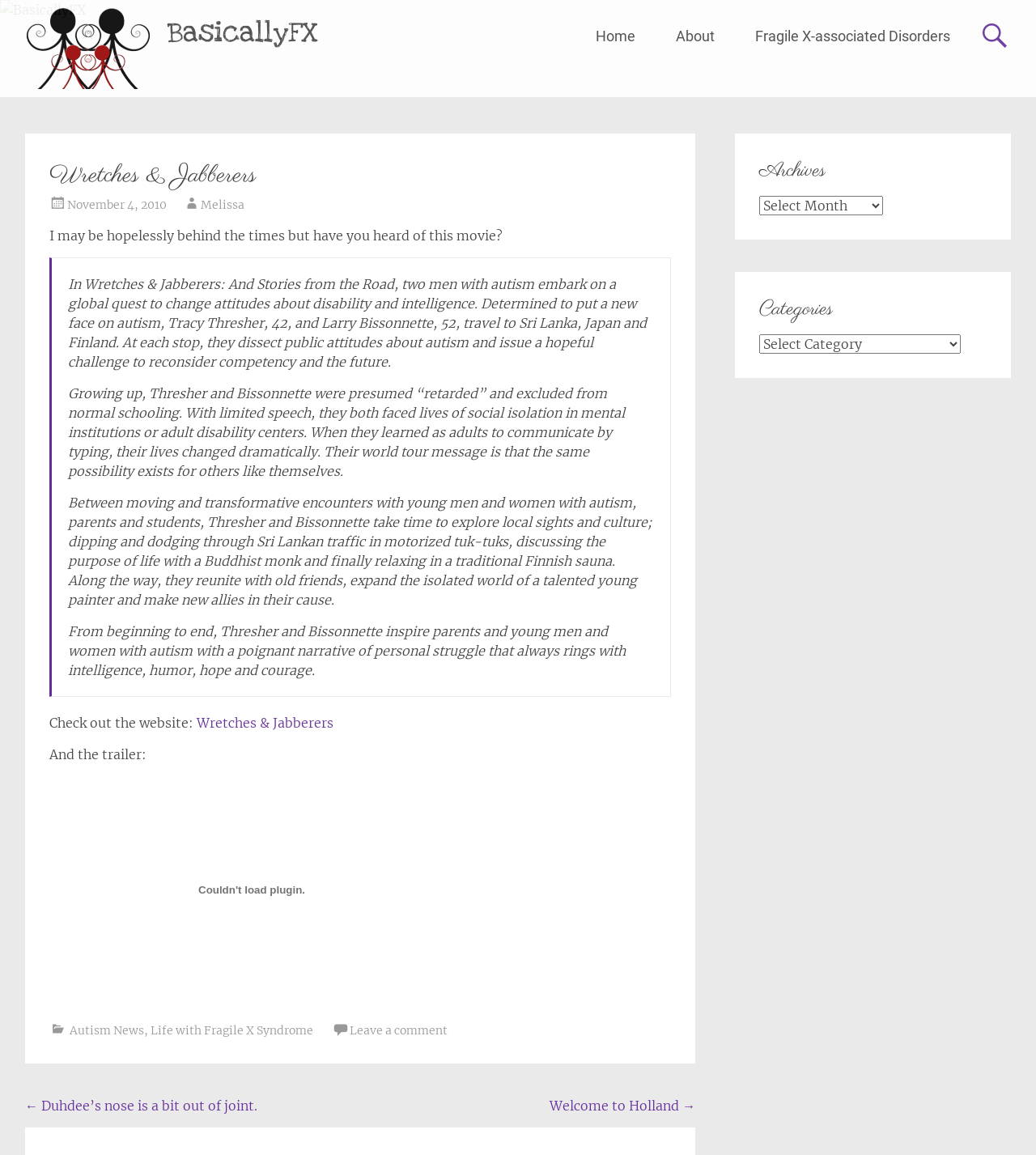Analyze the image and provide a detailed answer to the question: What is the purpose of the movie?

The movie aims to change attitudes about disability and intelligence by featuring two men with autism who travel to different countries to raise awareness and challenge public perceptions.